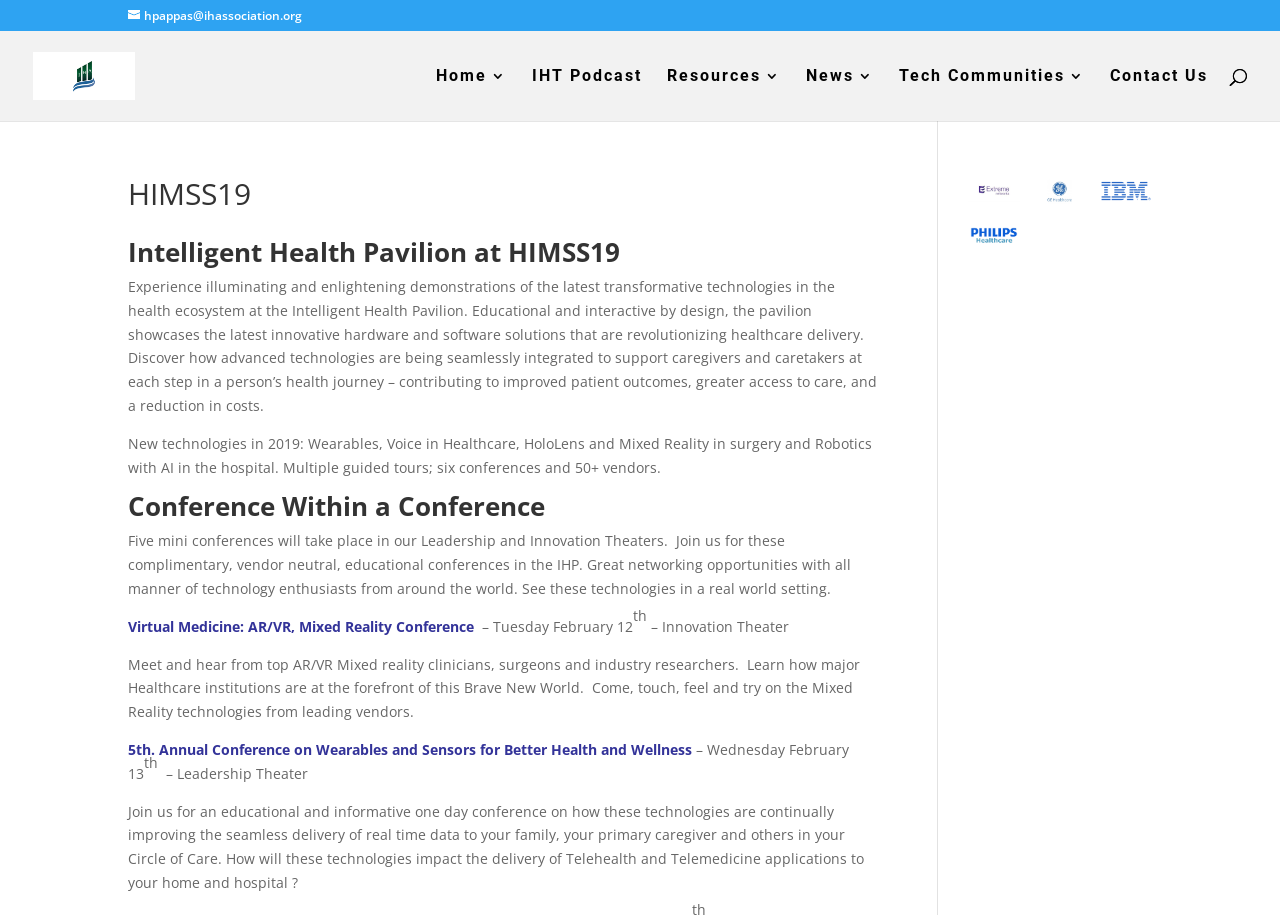Review the image closely and give a comprehensive answer to the question: What is the Intelligent Health Pavilion?

Based on the webpage content, the Intelligent Health Pavilion is an event or exhibition that showcases the latest innovative hardware and software solutions that are revolutionizing healthcare delivery. It provides educational and interactive demonstrations of these technologies.